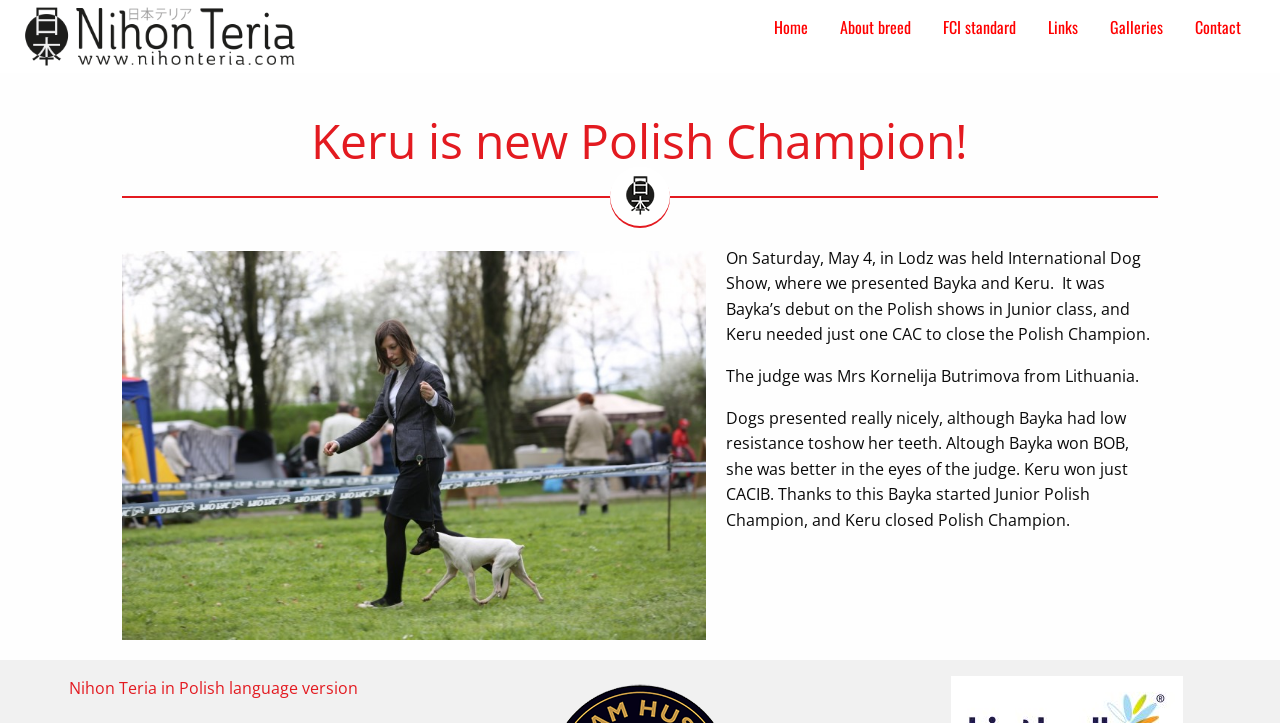Using details from the image, please answer the following question comprehensively:
What is the class that Bayka participated in?

According to the webpage content, it is mentioned that 'It was Bayka’s debut on the Polish shows in Junior class...' Therefore, it can be concluded that Bayka participated in the Junior class.